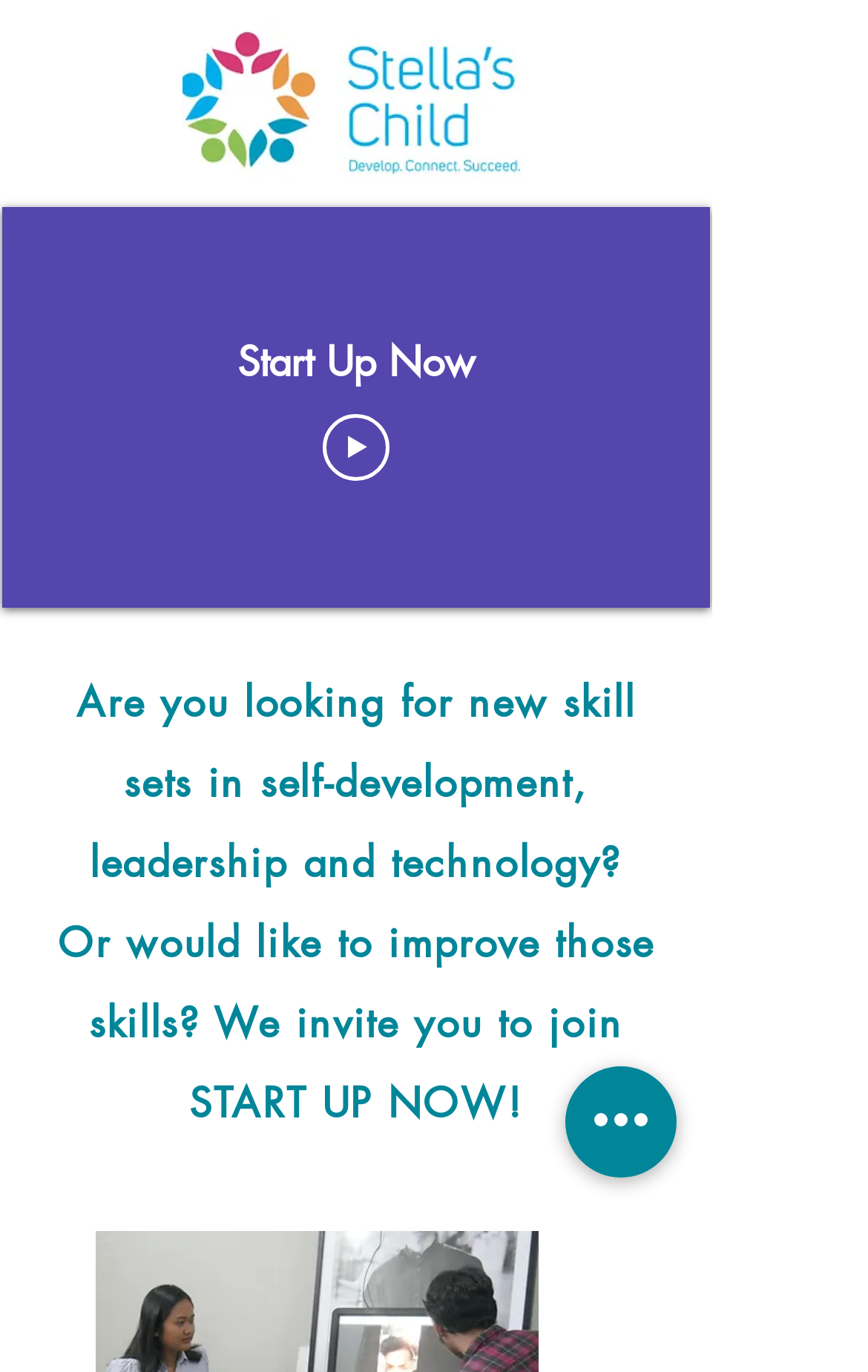Identify the bounding box coordinates for the UI element described as: "aria-label="Quick actions"". The coordinates should be provided as four floats between 0 and 1: [left, top, right, bottom].

[0.651, 0.777, 0.779, 0.858]